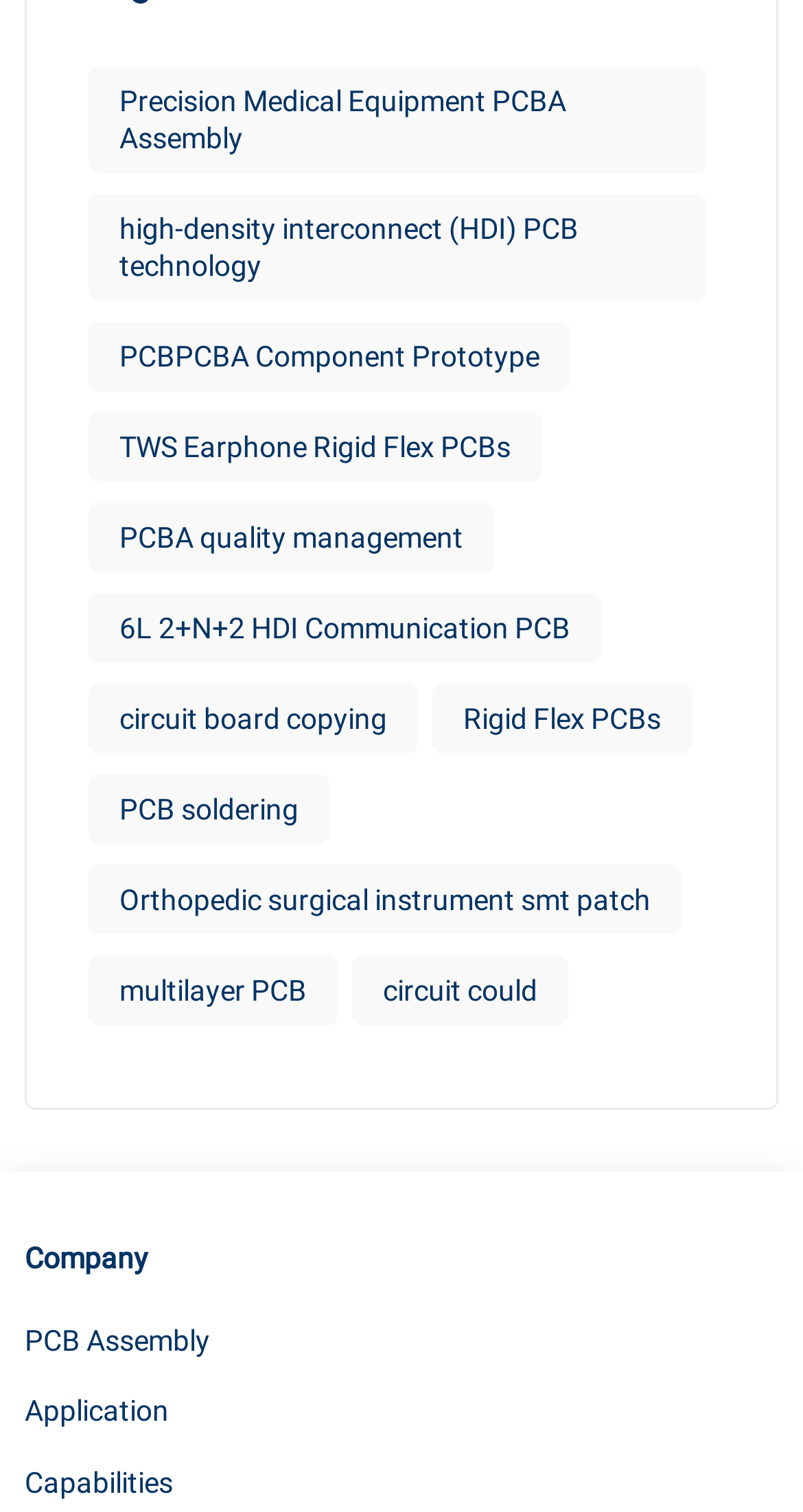Provide the bounding box coordinates of the HTML element this sentence describes: "PCBPCBA Component Prototype". The bounding box coordinates consist of four float numbers between 0 and 1, i.e., [left, top, right, bottom].

[0.11, 0.213, 0.71, 0.259]